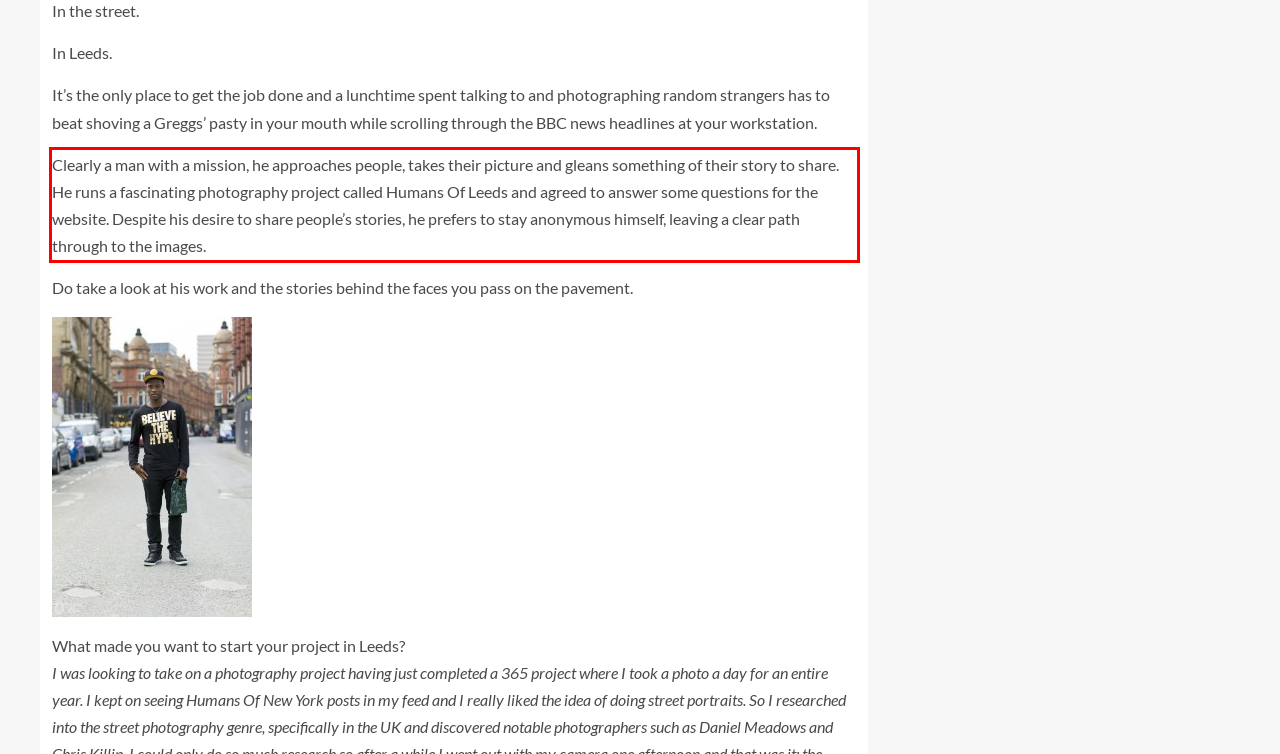Examine the webpage screenshot and use OCR to obtain the text inside the red bounding box.

Clearly a man with a mission, he approaches people, takes their picture and gleans something of their story to share. He runs a fascinating photography project called Humans Of Leeds and agreed to answer some questions for the website. Despite his desire to share people’s stories, he prefers to stay anonymous himself, leaving a clear path through to the images.